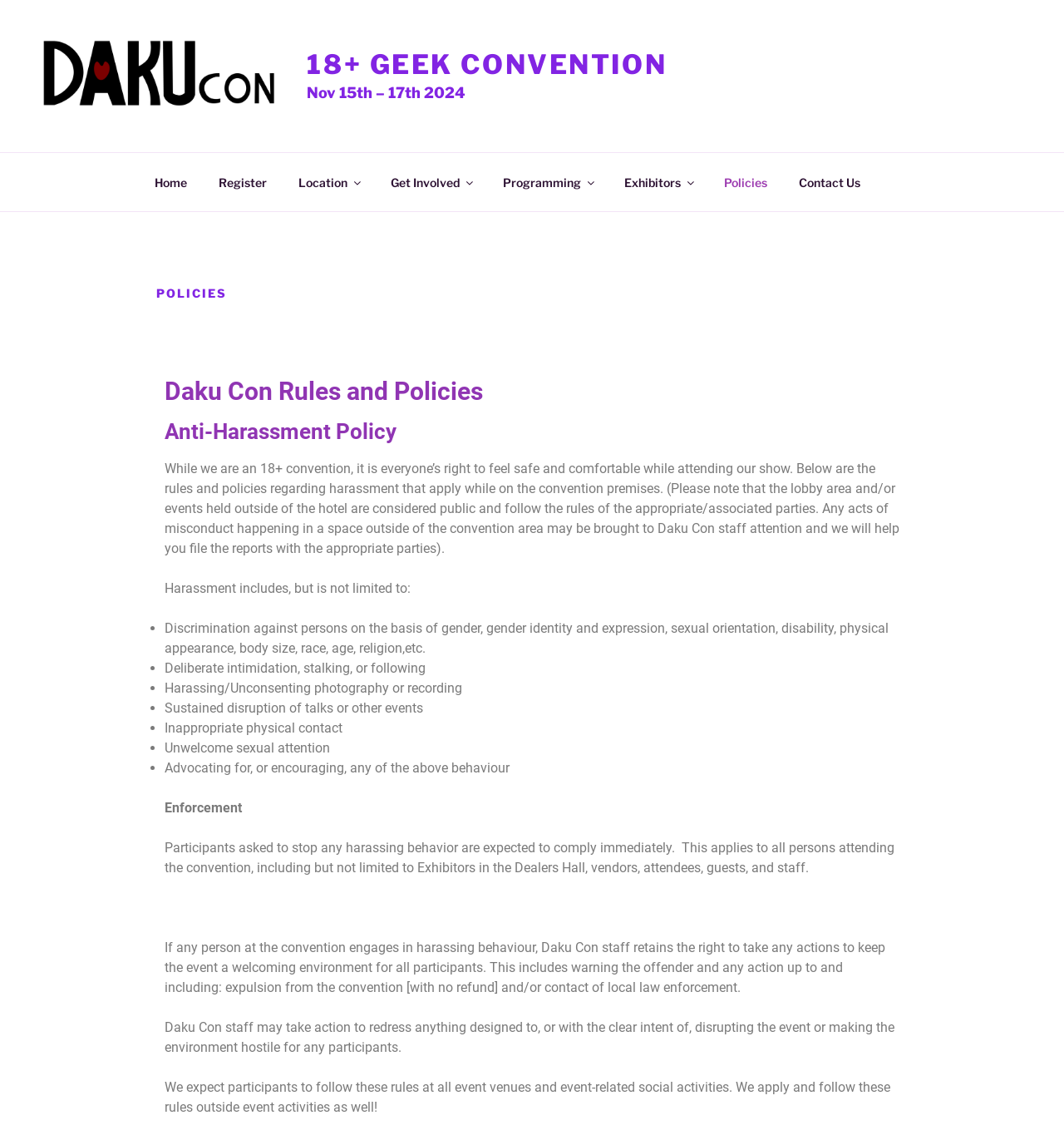Provide the bounding box coordinates in the format (top-left x, top-left y, bottom-right x, bottom-right y). All values are floating point numbers between 0 and 1. Determine the bounding box coordinate of the UI element described as: The Independent reports

None